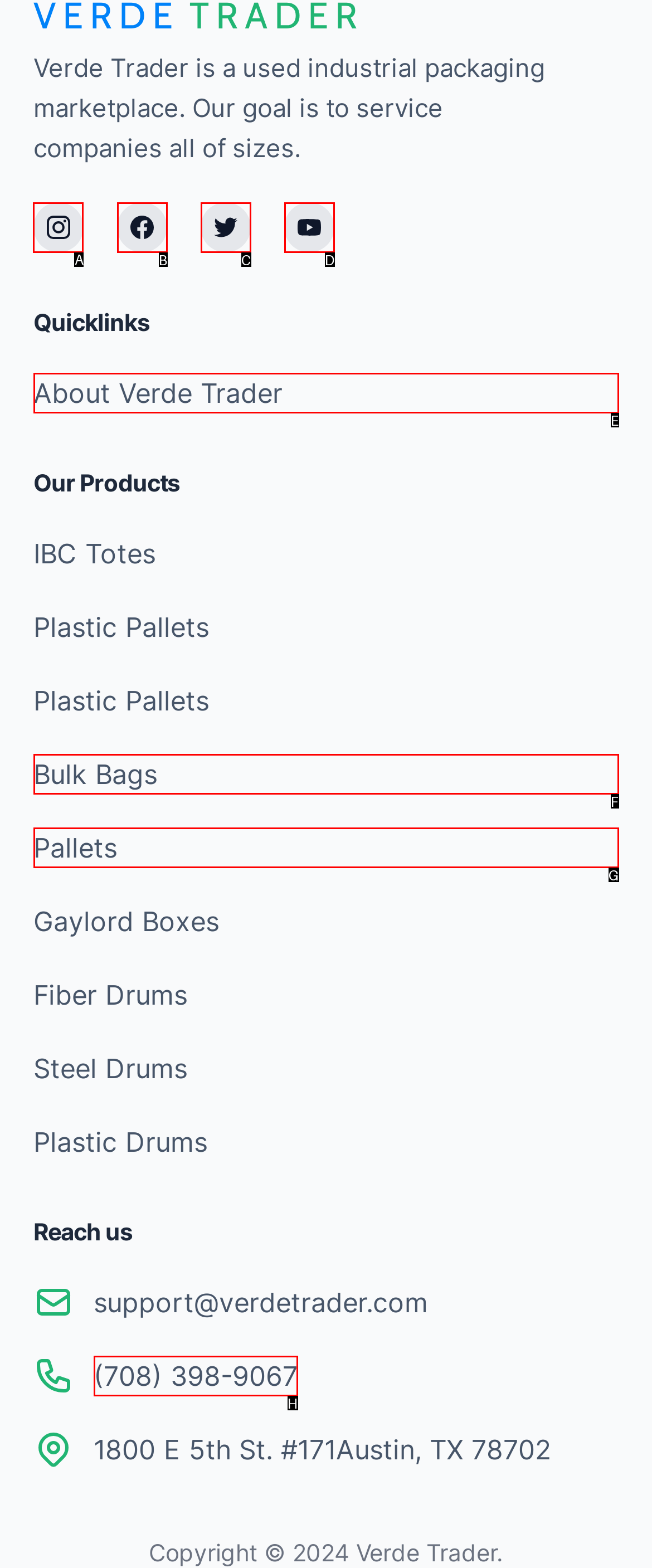Determine which HTML element to click on in order to complete the action: Contact us.
Reply with the letter of the selected option.

None